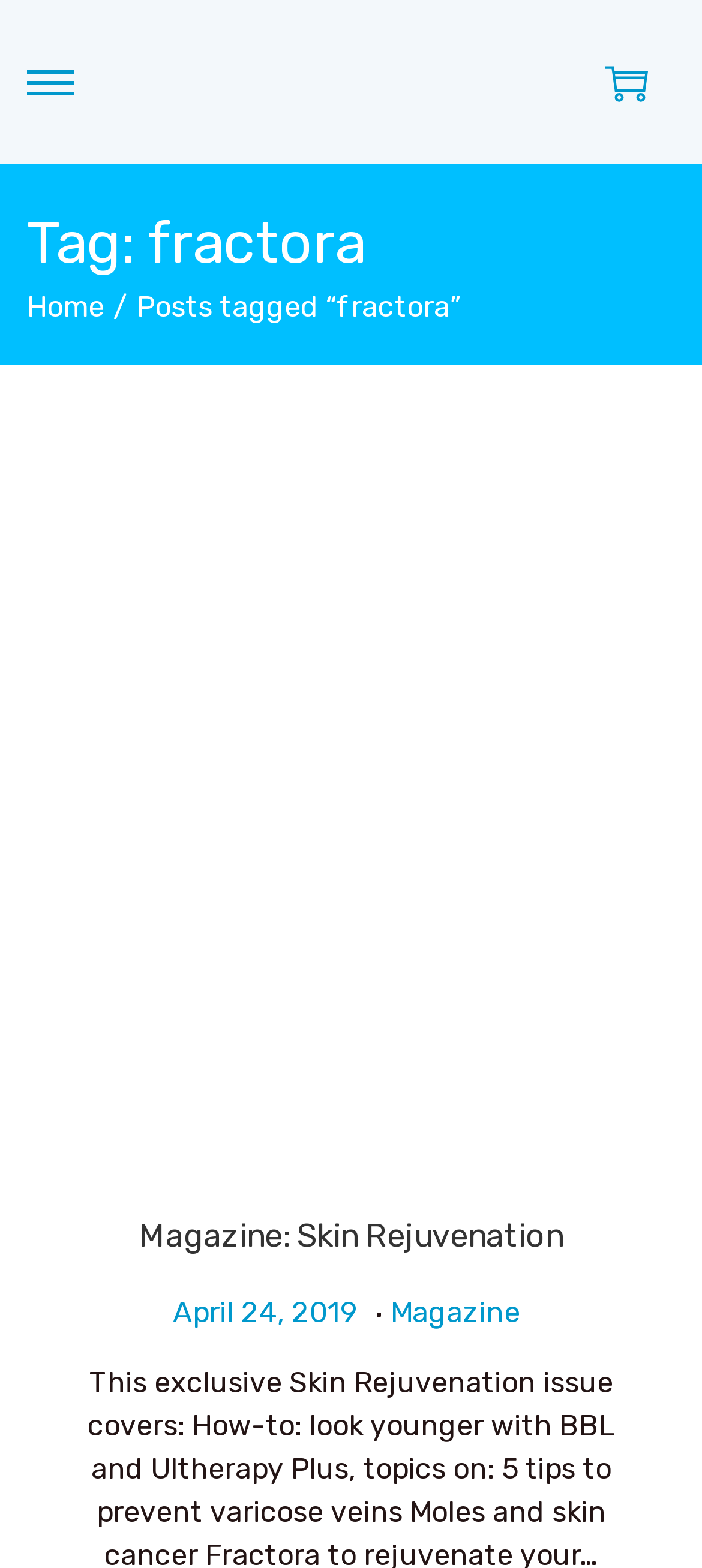Please answer the following question using a single word or phrase: What is the category of the posts on this page?

fractora